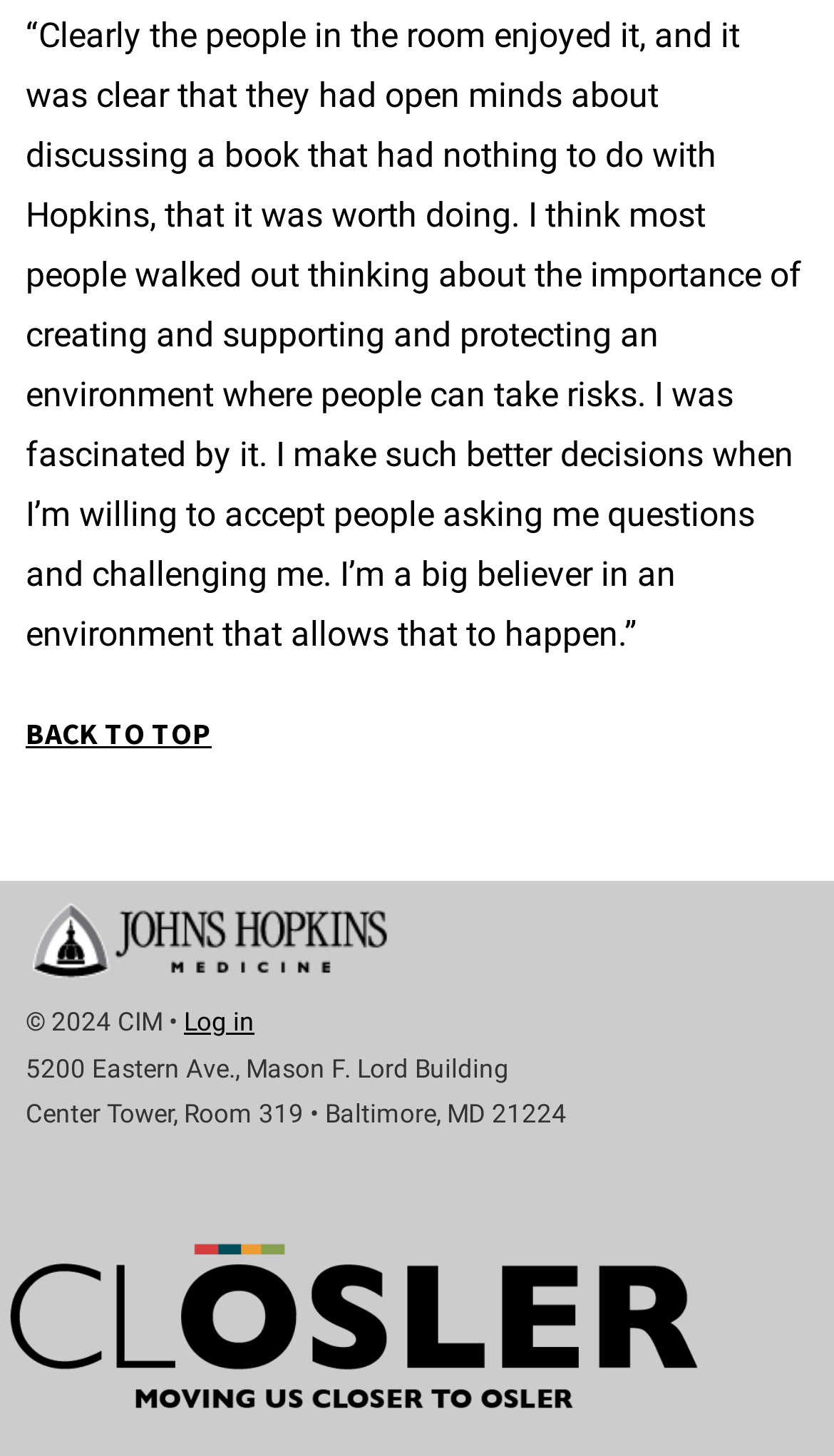Bounding box coordinates should be provided in the format (top-left x, top-left y, bottom-right x, bottom-right y) with all values between 0 and 1. Identify the bounding box for this UI element: BACK TO TOP

[0.031, 0.493, 0.969, 0.516]